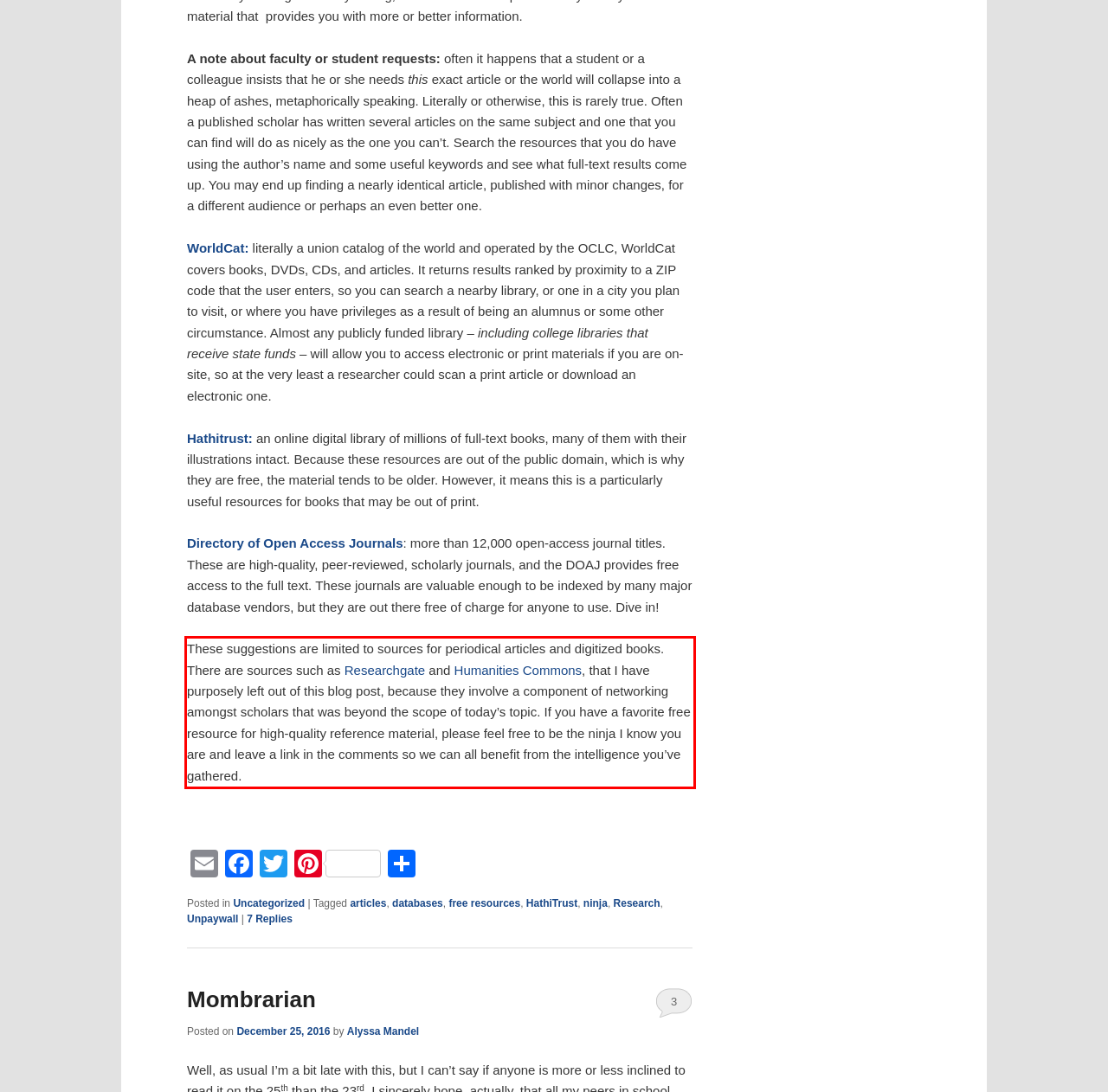There is a screenshot of a webpage with a red bounding box around a UI element. Please use OCR to extract the text within the red bounding box.

These suggestions are limited to sources for periodical articles and digitized books. There are sources such as Researchgate and Humanities Commons, that I have purposely left out of this blog post, because they involve a component of networking amongst scholars that was beyond the scope of today’s topic. If you have a favorite free resource for high-quality reference material, please feel free to be the ninja I know you are and leave a link in the comments so we can all benefit from the intelligence you’ve gathered.